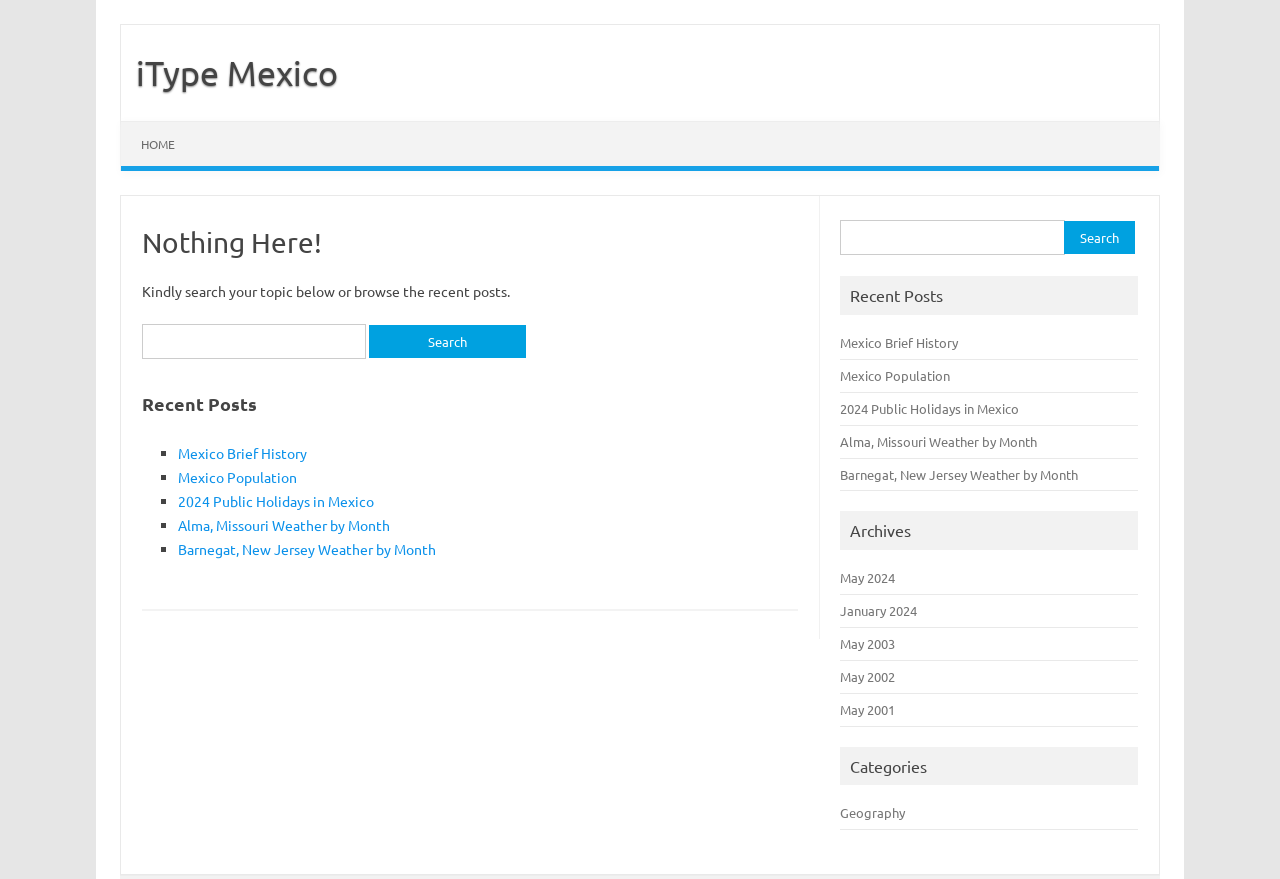Carefully observe the image and respond to the question with a detailed answer:
What is the purpose of the search bar?

The search bar is provided to allow users to search for specific topics or keywords. This is evident from the placeholder text 'Search for:' and the search button next to the input field. The search bar is likely to retrieve relevant results from the website's database.